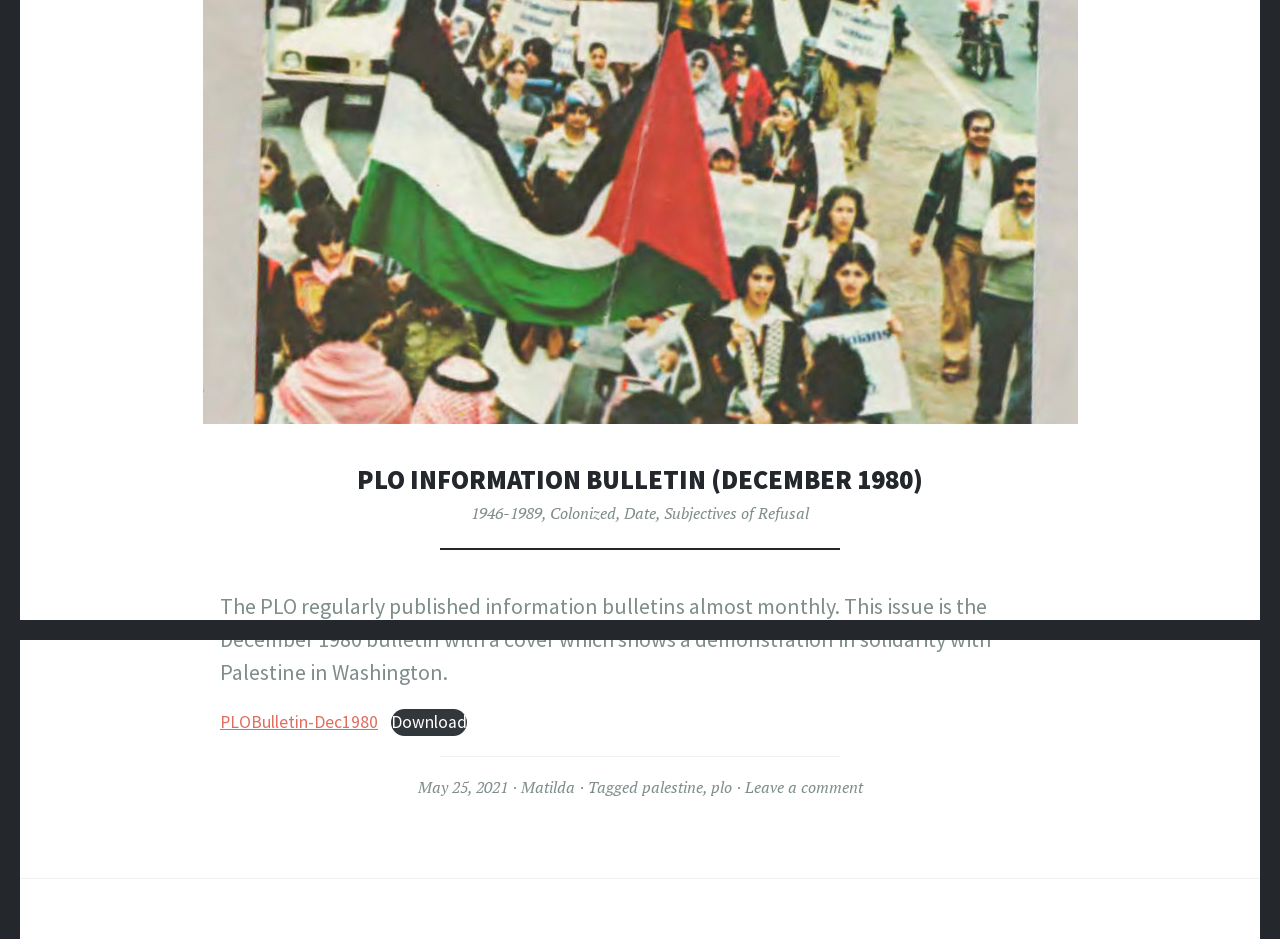Return the bounding box coordinates of the UI element that corresponds to this description: "PLO Information Bulletin (December 1980)". The coordinates must be given as four float numbers in the range of 0 and 1, [left, top, right, bottom].

[0.279, 0.493, 0.721, 0.528]